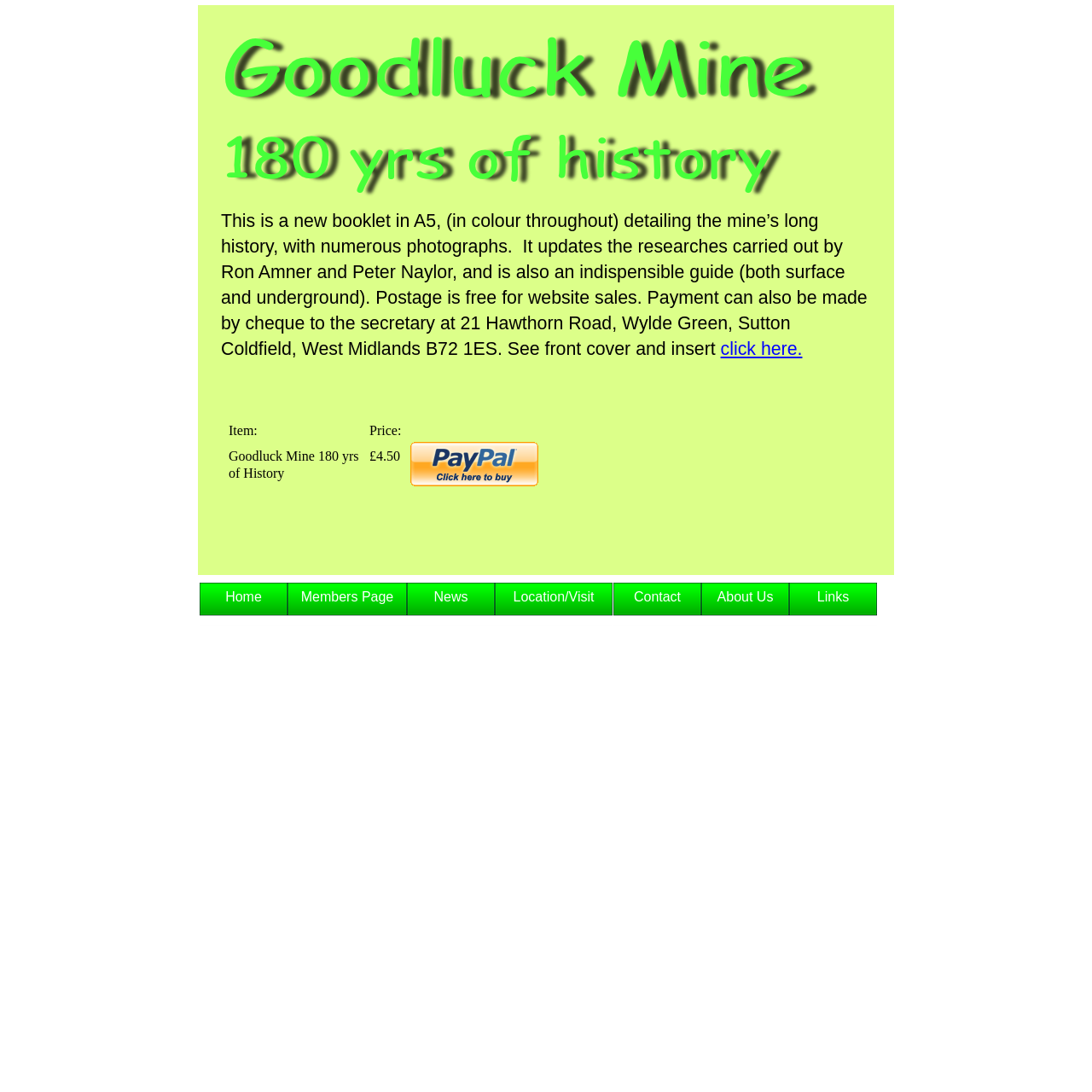Please specify the bounding box coordinates in the format (top-left x, top-left y, bottom-right x, bottom-right y), with values ranging from 0 to 1. Identify the bounding box for the UI component described as follows: Links

[0.723, 0.534, 0.803, 0.573]